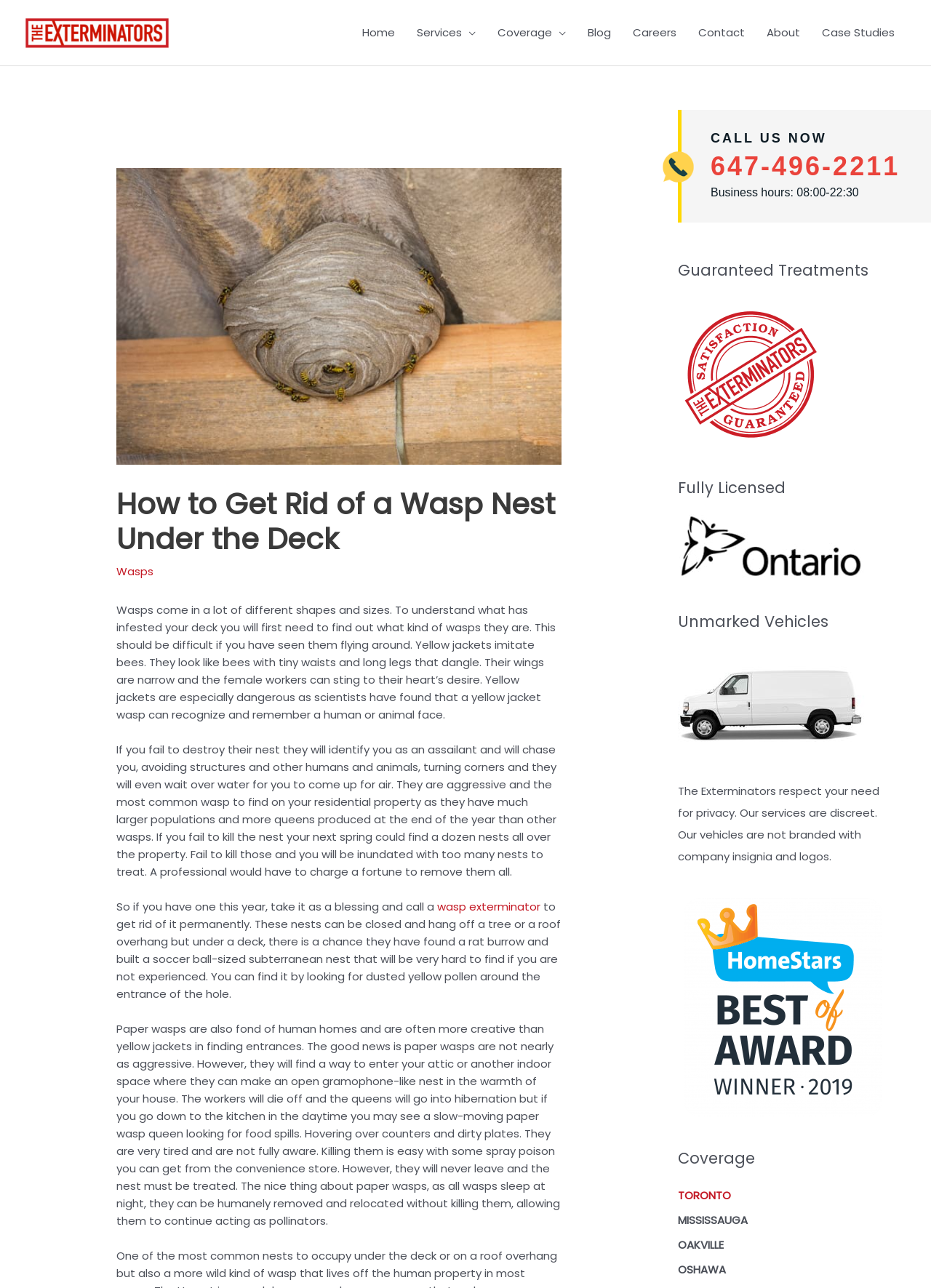Please determine the bounding box coordinates of the element to click in order to execute the following instruction: "Click the 'wasp exterminator' link". The coordinates should be four float numbers between 0 and 1, specified as [left, top, right, bottom].

[0.47, 0.698, 0.581, 0.71]